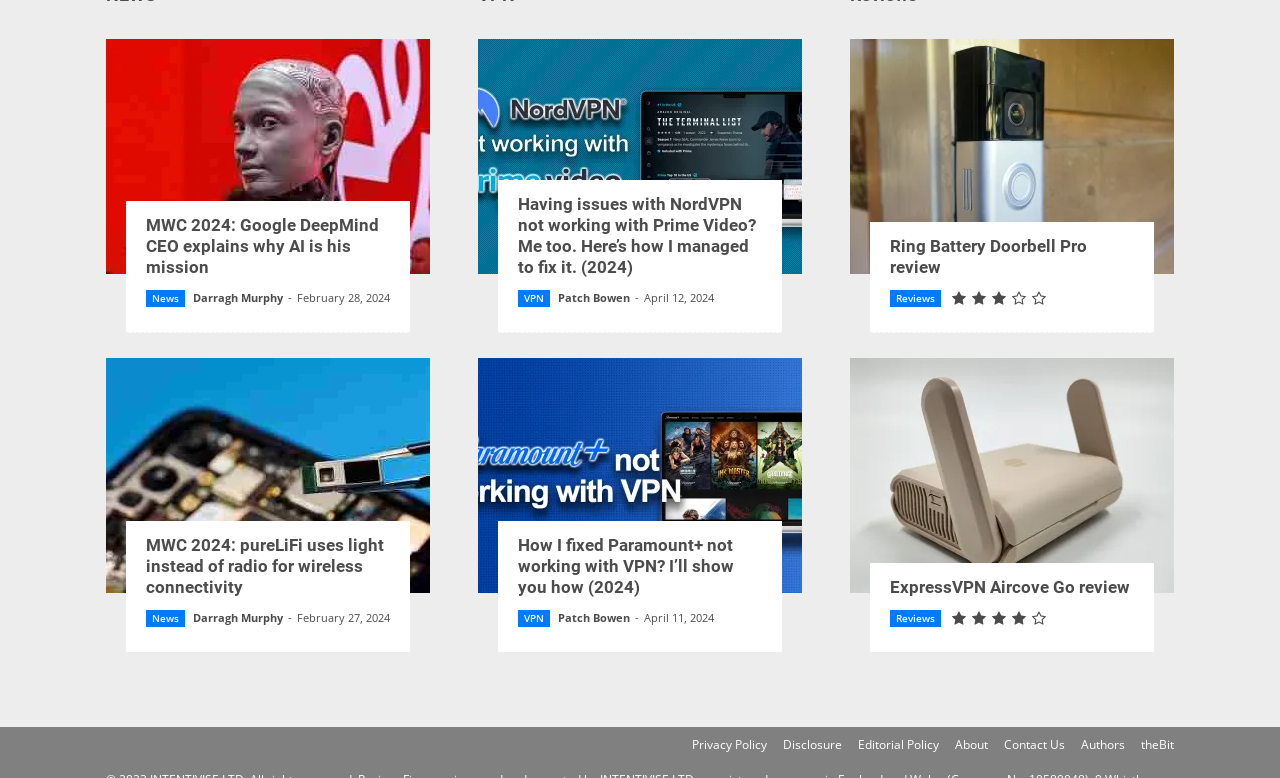Answer in one word or a short phrase: 
What is the category of the article about ExpressVPN Aircove Go?

Reviews